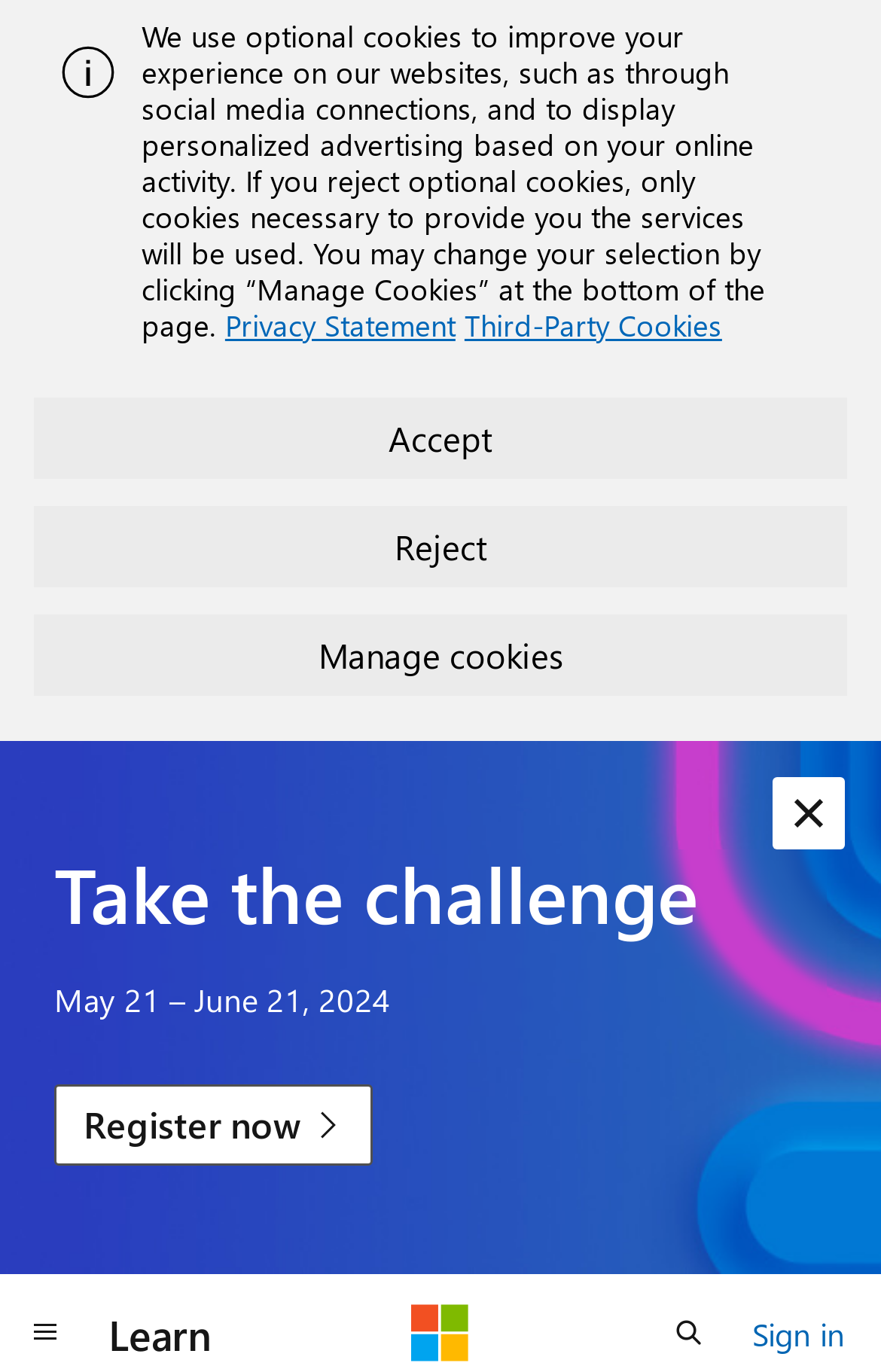What is the purpose of the buttons at the bottom of the page?
We need a detailed and meticulous answer to the question.

The buttons at the bottom of the page are related to managing cookies. There are three buttons: 'Accept', 'Reject', and 'Manage cookies'. These buttons allow users to control their cookie preferences.